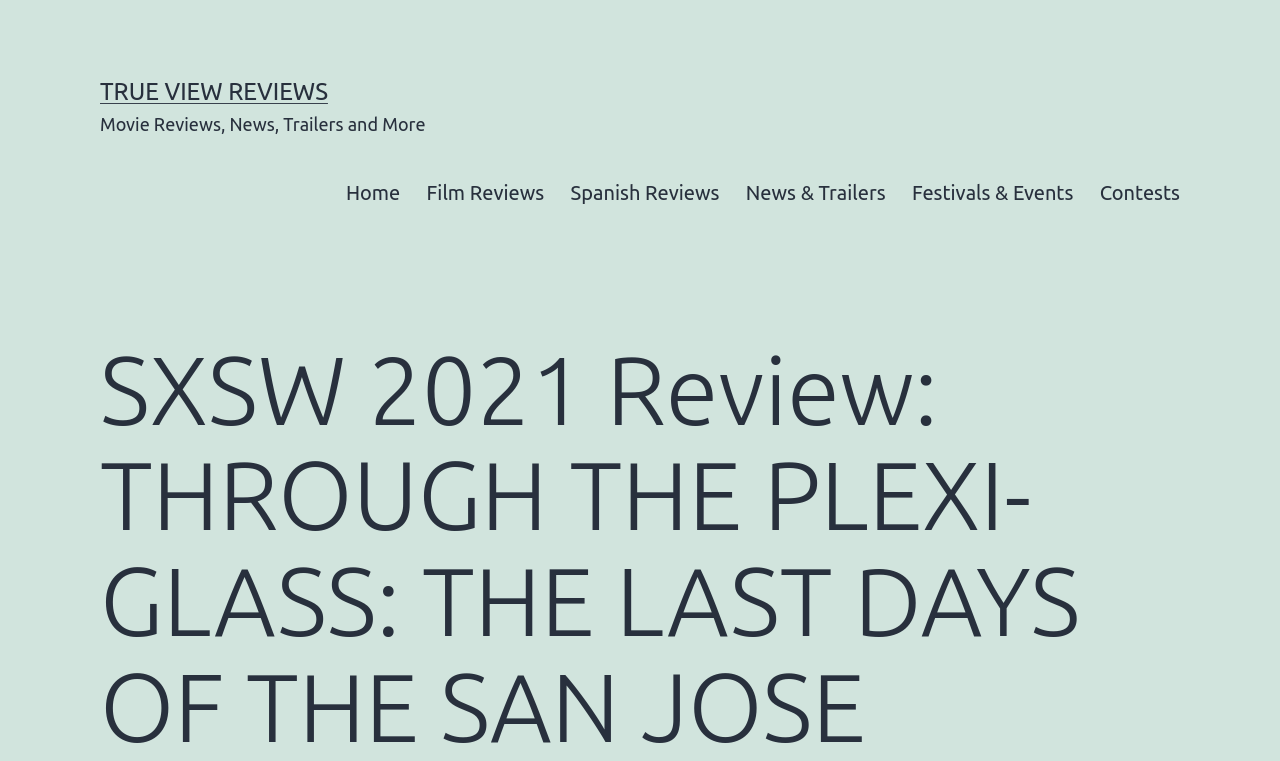Answer in one word or a short phrase: 
What is the name of the website?

True View Reviews